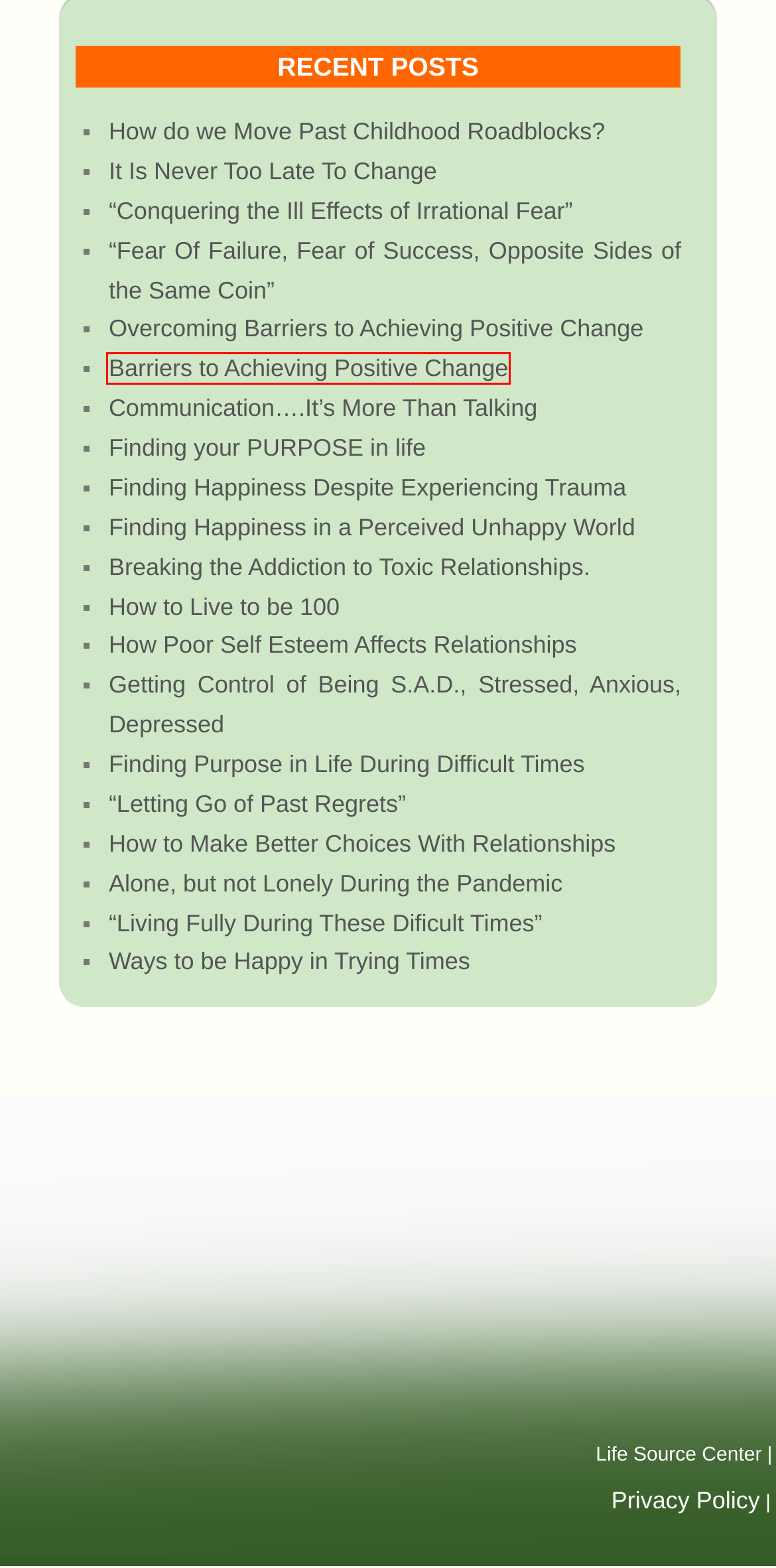Given a screenshot of a webpage with a red bounding box highlighting a UI element, determine which webpage description best matches the new webpage that appears after clicking the highlighted element. Here are the candidates:
A. It Is Never Too Late To Change | Life Source Center
B. Finding Purpose in Life During Difficult Times | Life Source Center
C. Overcoming Barriers to Achieving Positive Change | Life Source Center
D. “Conquering the Ill Effects of Irrational Fear” | Life Source Center
E. How to Make Better Choices With Relationships | Life Source Center
F. How to Live to be 100 | Life Source Center
G. Barriers to Achieving Positive Change | Life Source Center
H. Ways to be Happy in Trying Times | Life Source Center

G